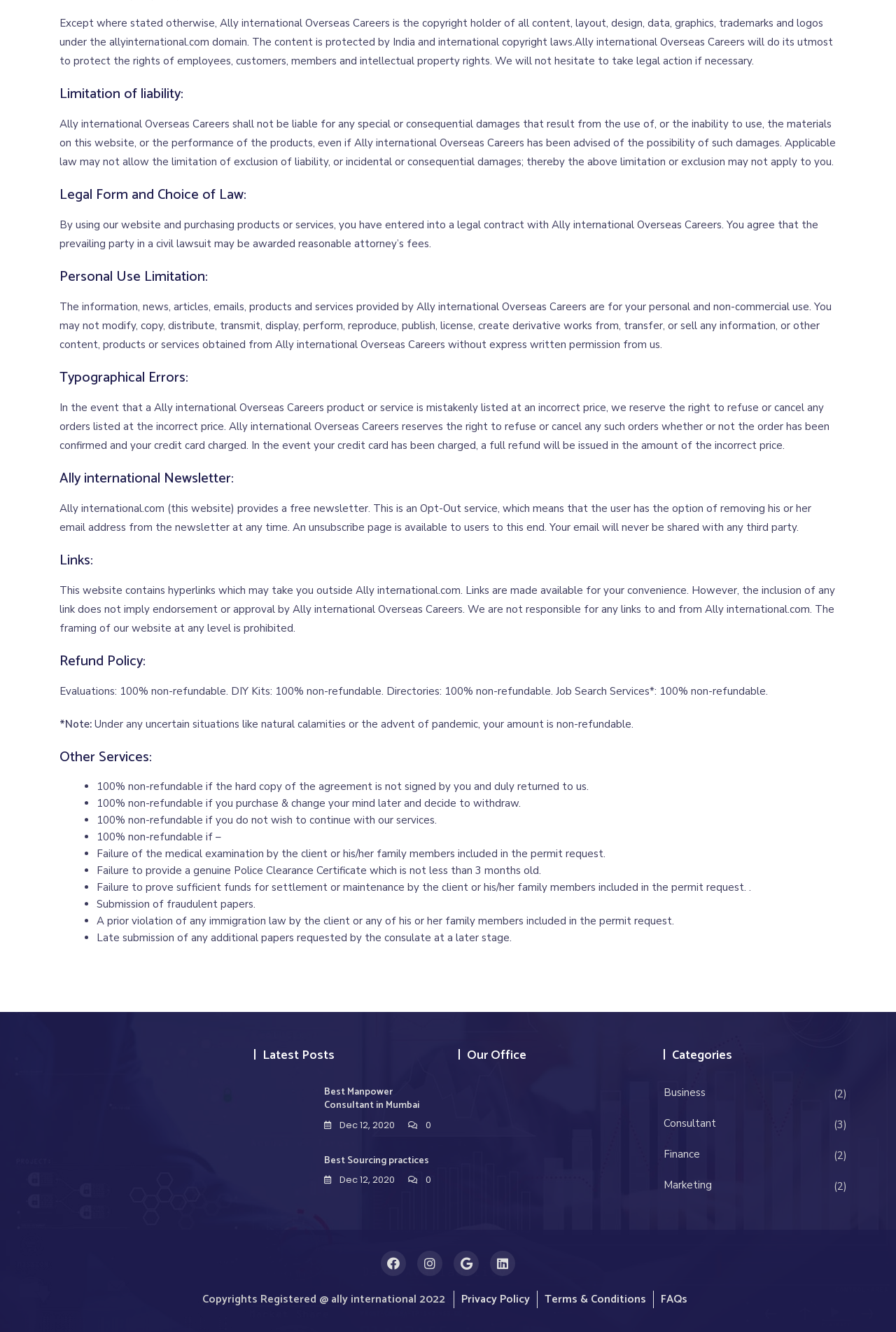Given the element description 0, predict the bounding box coordinates for the UI element in the webpage screenshot. The format should be (top-left x, top-left y, bottom-right x, bottom-right y), and the values should be between 0 and 1.

[0.455, 0.84, 0.481, 0.851]